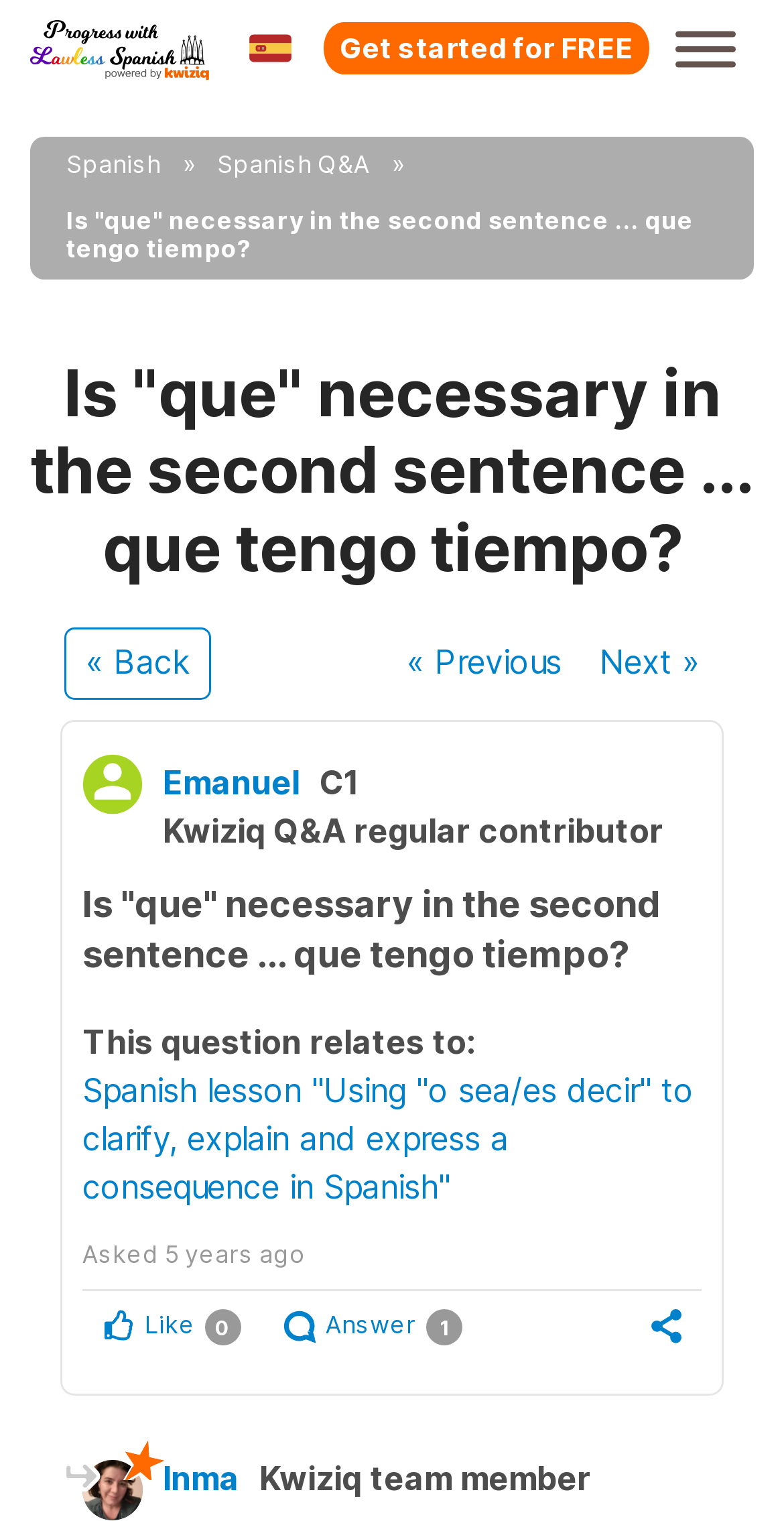Please find the top heading of the webpage and generate its text.

Is "que" necessary in the second sentence ... que tengo tiempo?